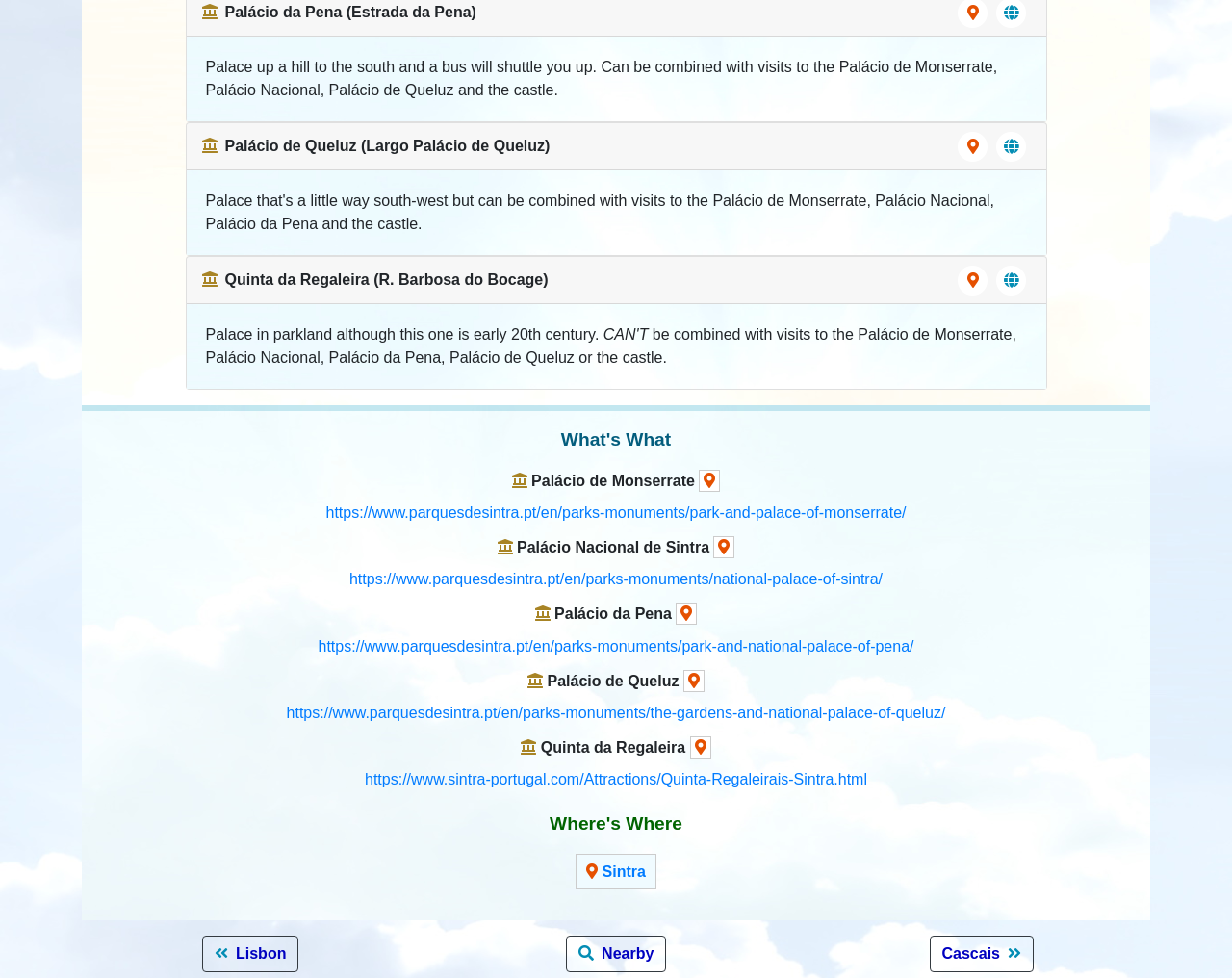Please indicate the bounding box coordinates of the element's region to be clicked to achieve the instruction: "View nearby attractions". Provide the coordinates as four float numbers between 0 and 1, i.e., [left, top, right, bottom].

[0.488, 0.966, 0.531, 0.983]